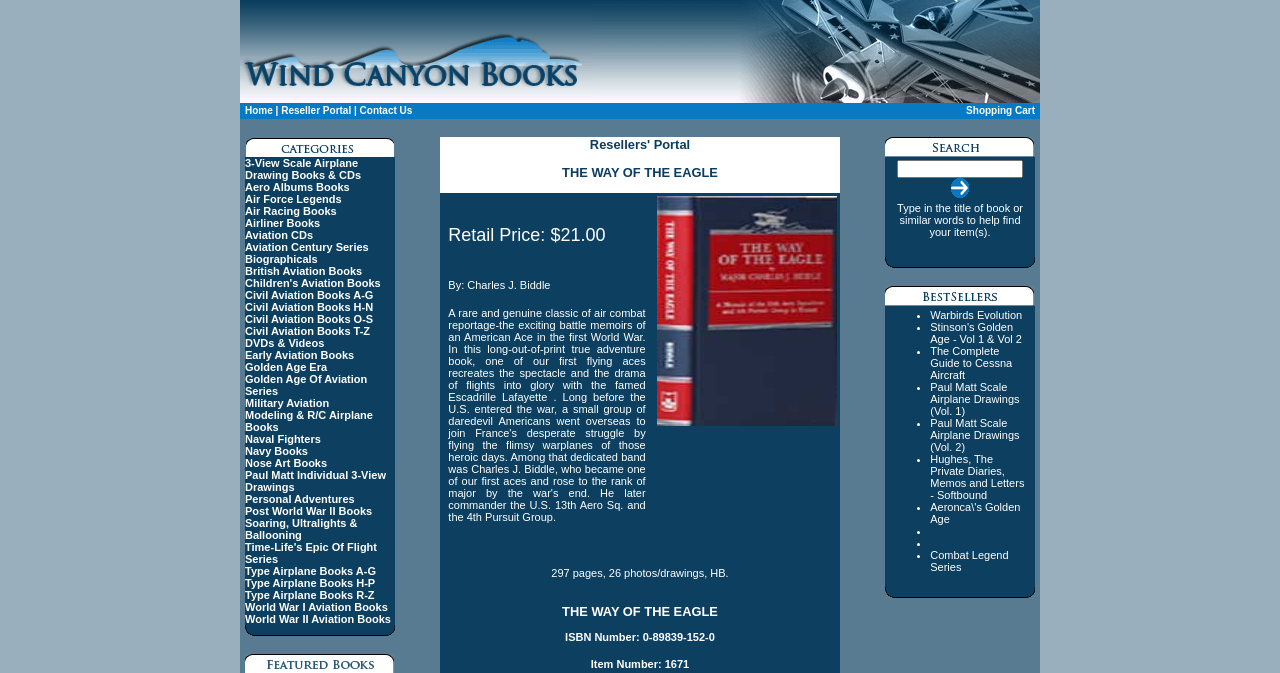Specify the bounding box coordinates of the area to click in order to execute this command: 'Read about THE WAY OF THE EAGLE book'. The coordinates should consist of four float numbers ranging from 0 to 1, and should be formatted as [left, top, right, bottom].

[0.344, 0.245, 0.656, 0.286]